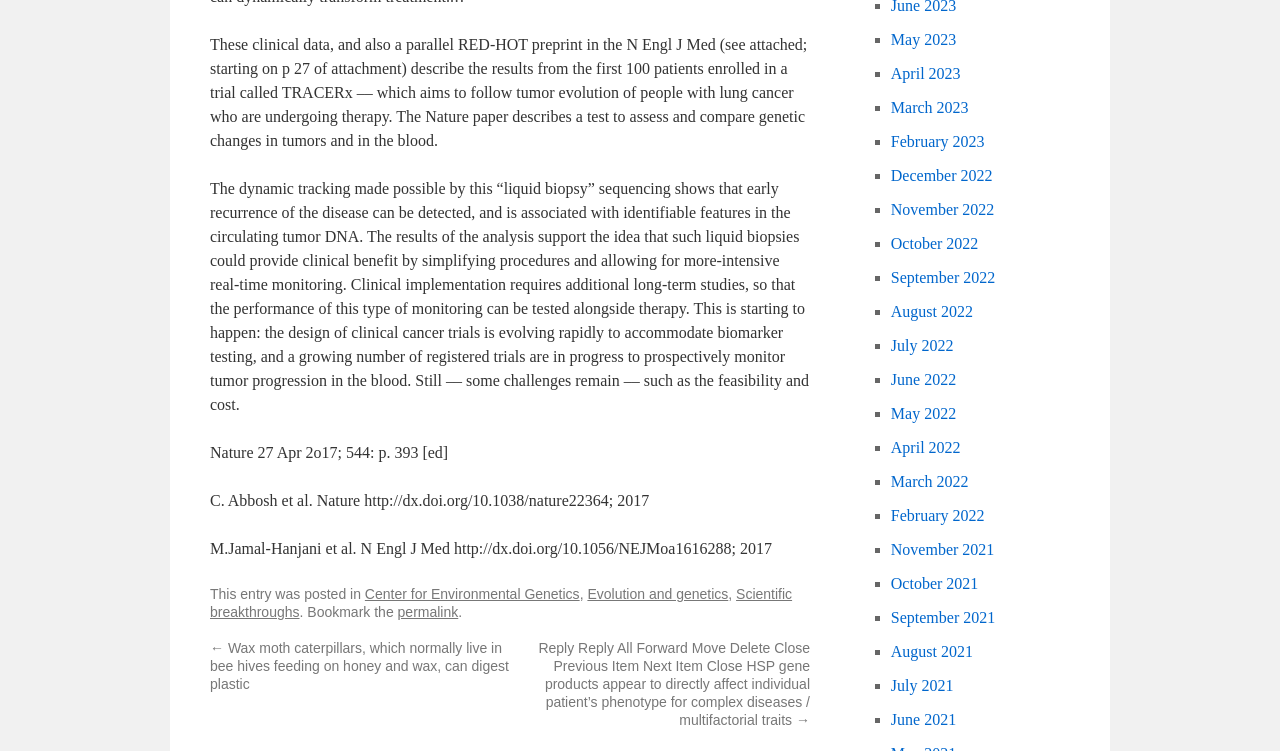Identify the bounding box coordinates of the specific part of the webpage to click to complete this instruction: "Click the link to Center for Environmental Genetics".

[0.285, 0.78, 0.453, 0.802]